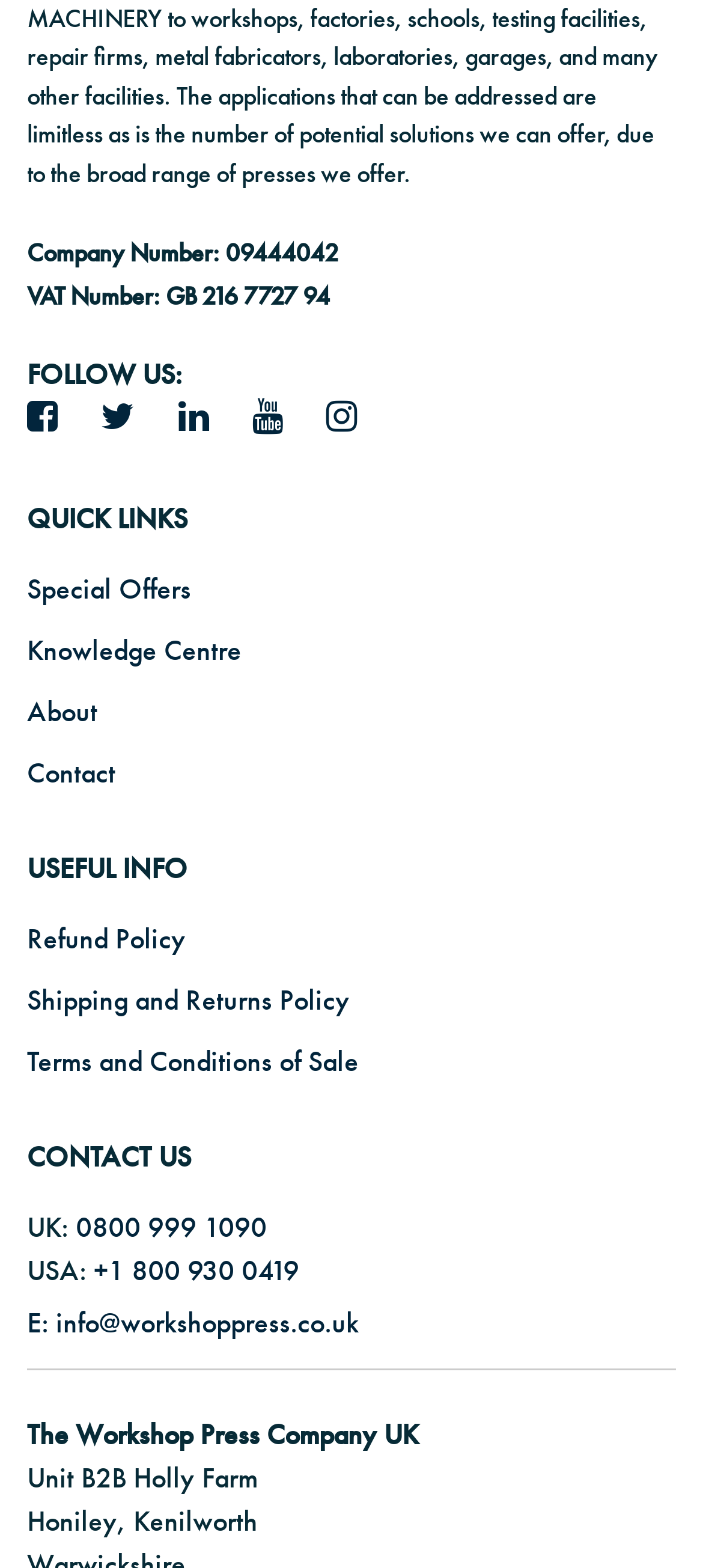Please determine the bounding box coordinates for the UI element described here. Use the format (top-left x, top-left y, bottom-right x, bottom-right y) with values bounded between 0 and 1: Knowledge Centre

[0.038, 0.396, 0.962, 0.435]